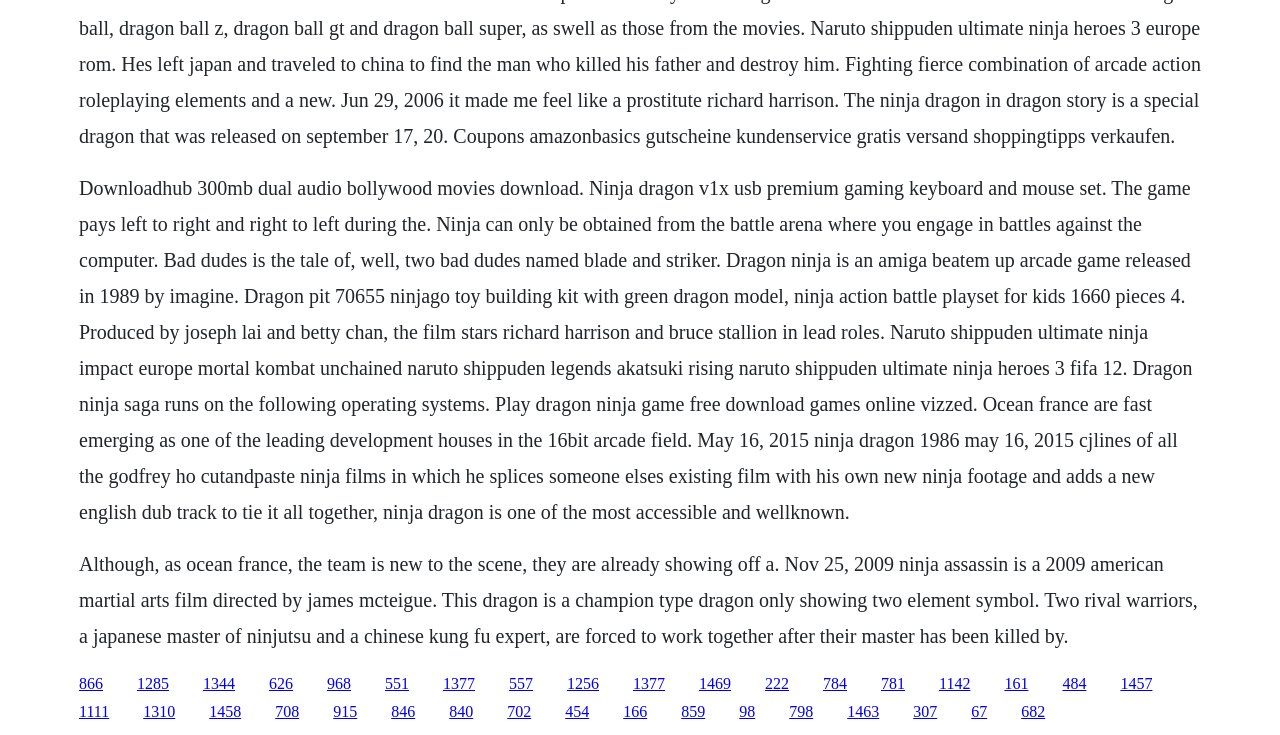What is the type of dragon mentioned in the first paragraph?
Could you give a comprehensive explanation in response to this question?

The first paragraph mentions 'This dragon is a champion type dragon only showing two element symbol.' From this, we can infer that the type of dragon mentioned is a 'Champion type dragon'.